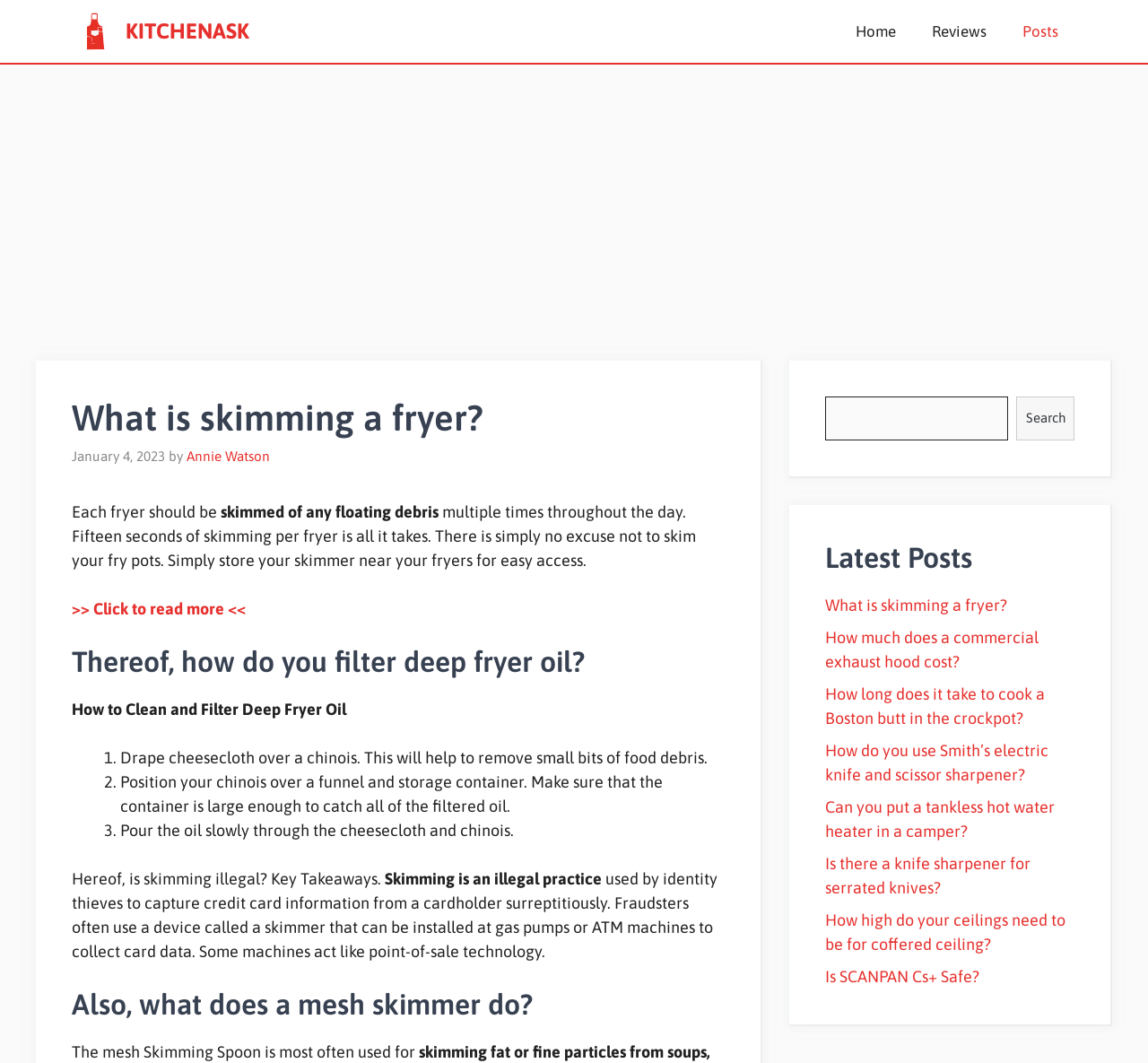What is the topic of the main article?
Using the information from the image, answer the question thoroughly.

The main article's heading is 'What is skimming a fryer?' and the content discusses the importance of skimming a fryer and how to do it properly.